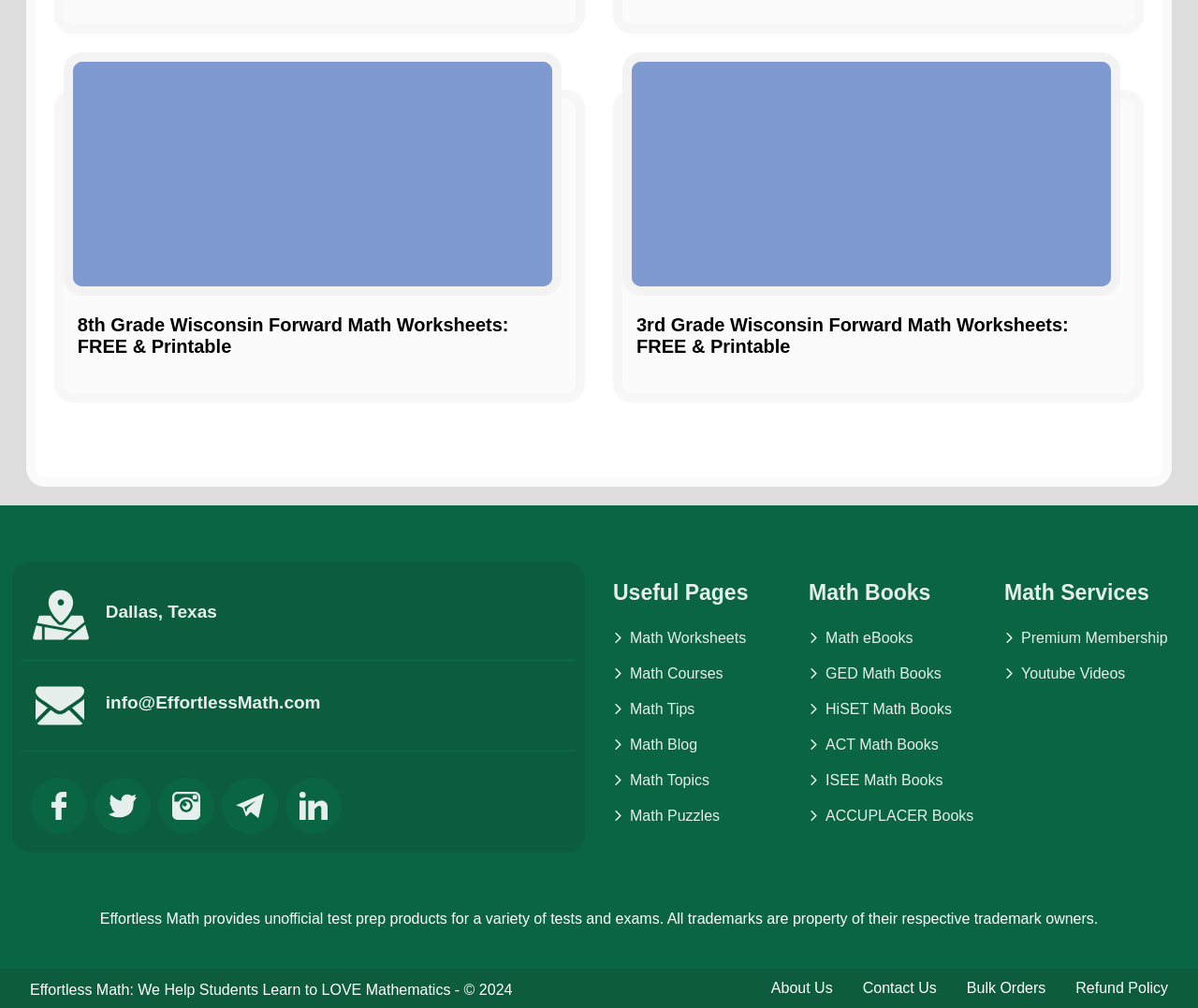What type of resources are available for 8th grade students?
Provide a detailed and extensive answer to the question.

The webpage has a section that lists resources for 8th grade students, including Wisconsin Forward Math Worksheets, which are free and printable.